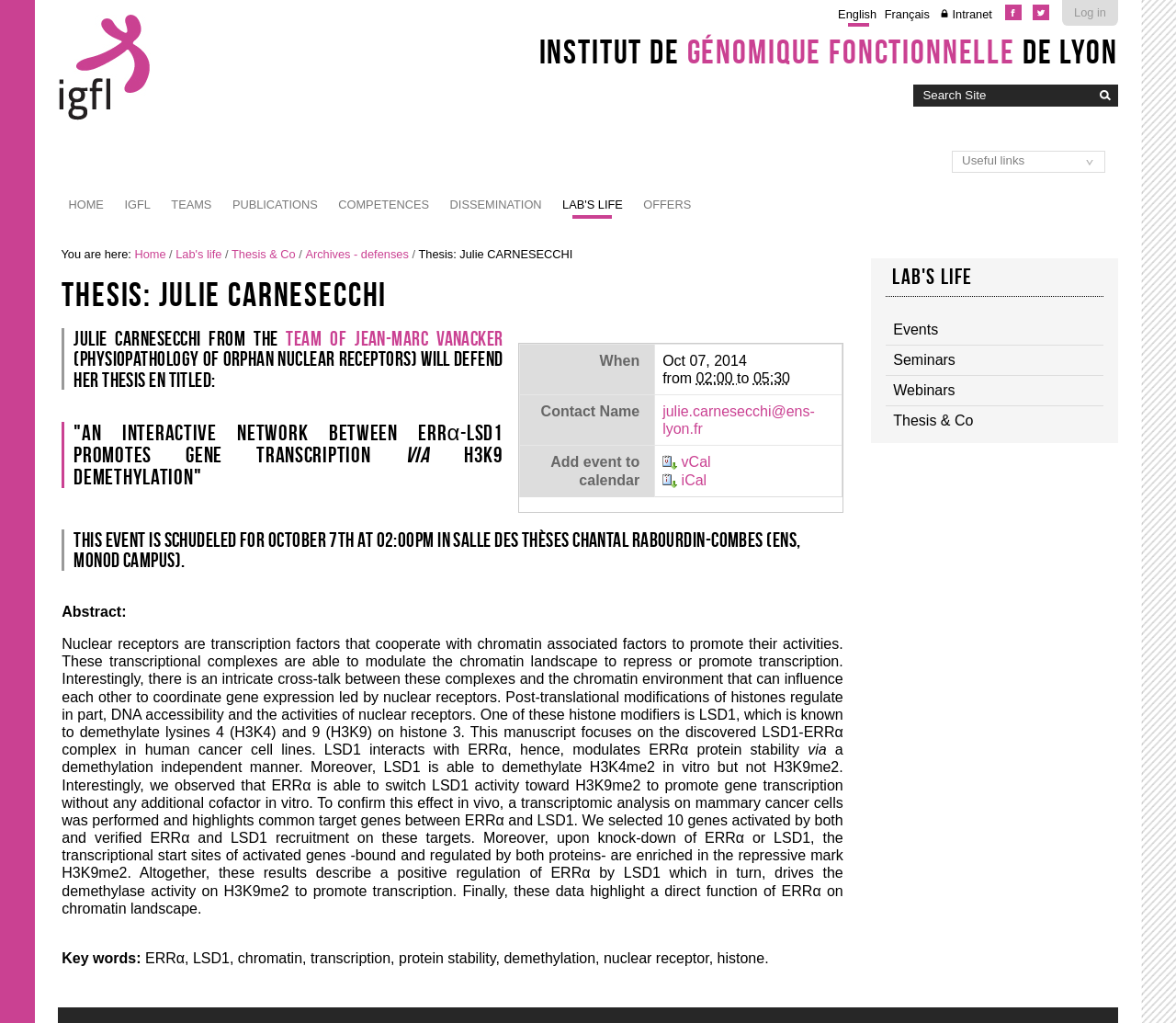Provide a single word or phrase to answer the given question: 
Who is the team leader of Julie CARNESECCHI?

Jean-Marc Vanacker